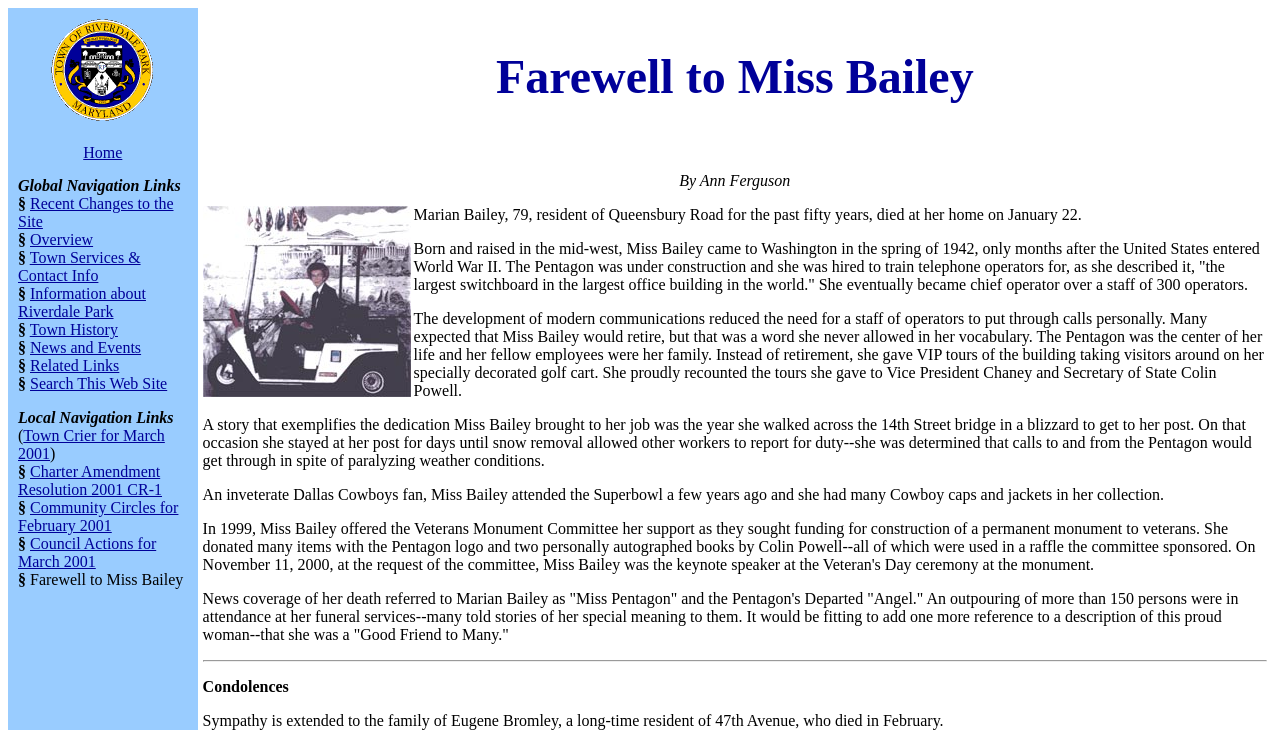Specify the bounding box coordinates of the area to click in order to execute this command: 'Search This Web Site'. The coordinates should consist of four float numbers ranging from 0 to 1, and should be formatted as [left, top, right, bottom].

[0.023, 0.514, 0.131, 0.537]